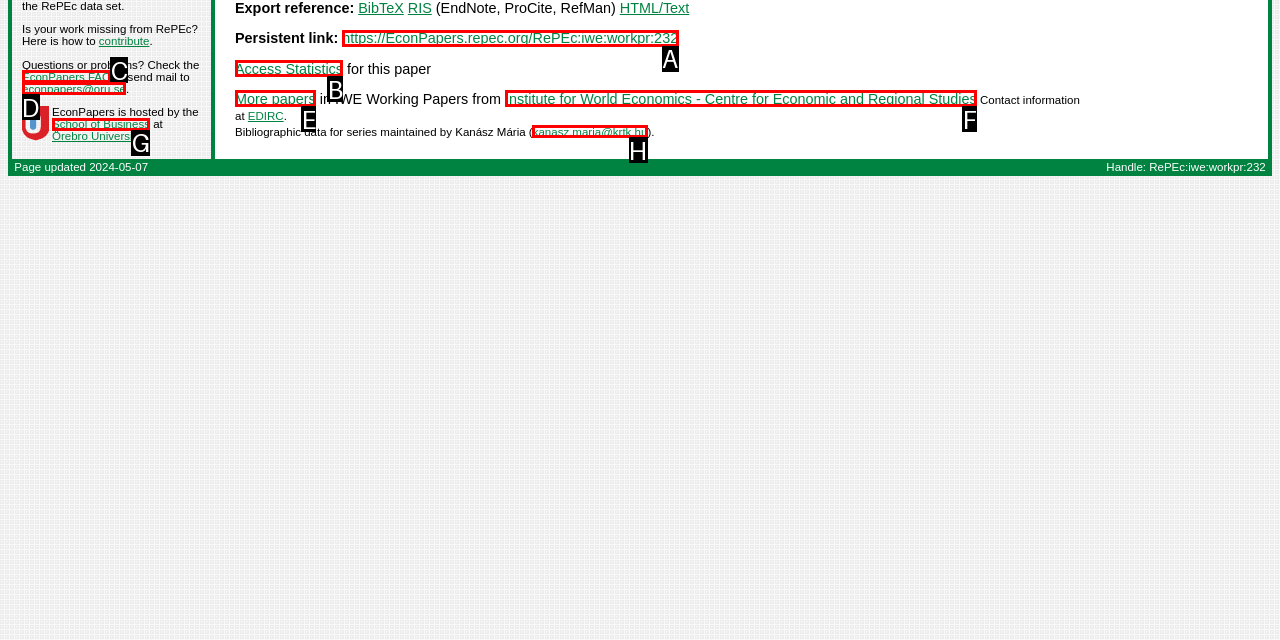Select the letter that corresponds to this element description: School of Business
Answer with the letter of the correct option directly.

G